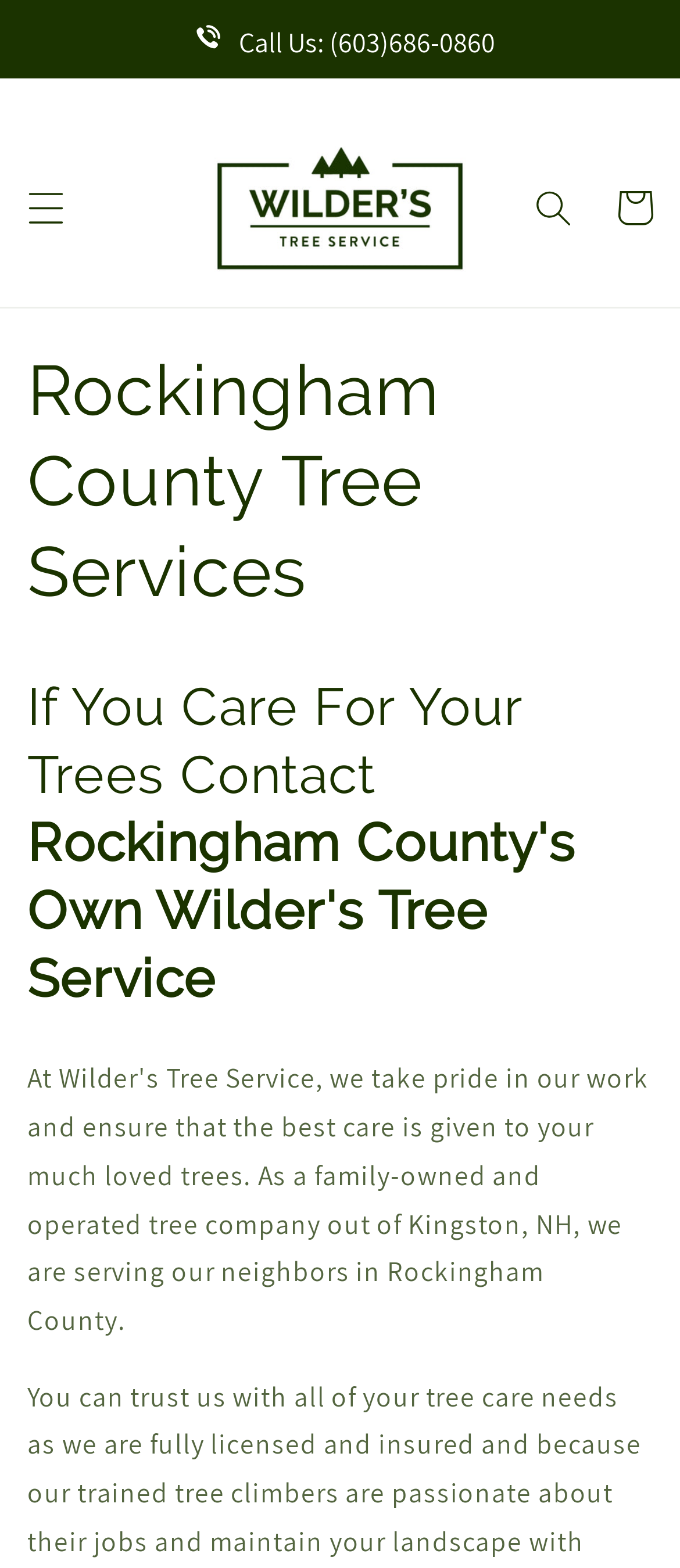Using the information in the image, could you please answer the following question in detail:
What is the name of the tree service company?

I found the company name by looking at the link element with the text 'Wilder's Tree Service' which is located at the top of the page, near the phone number.